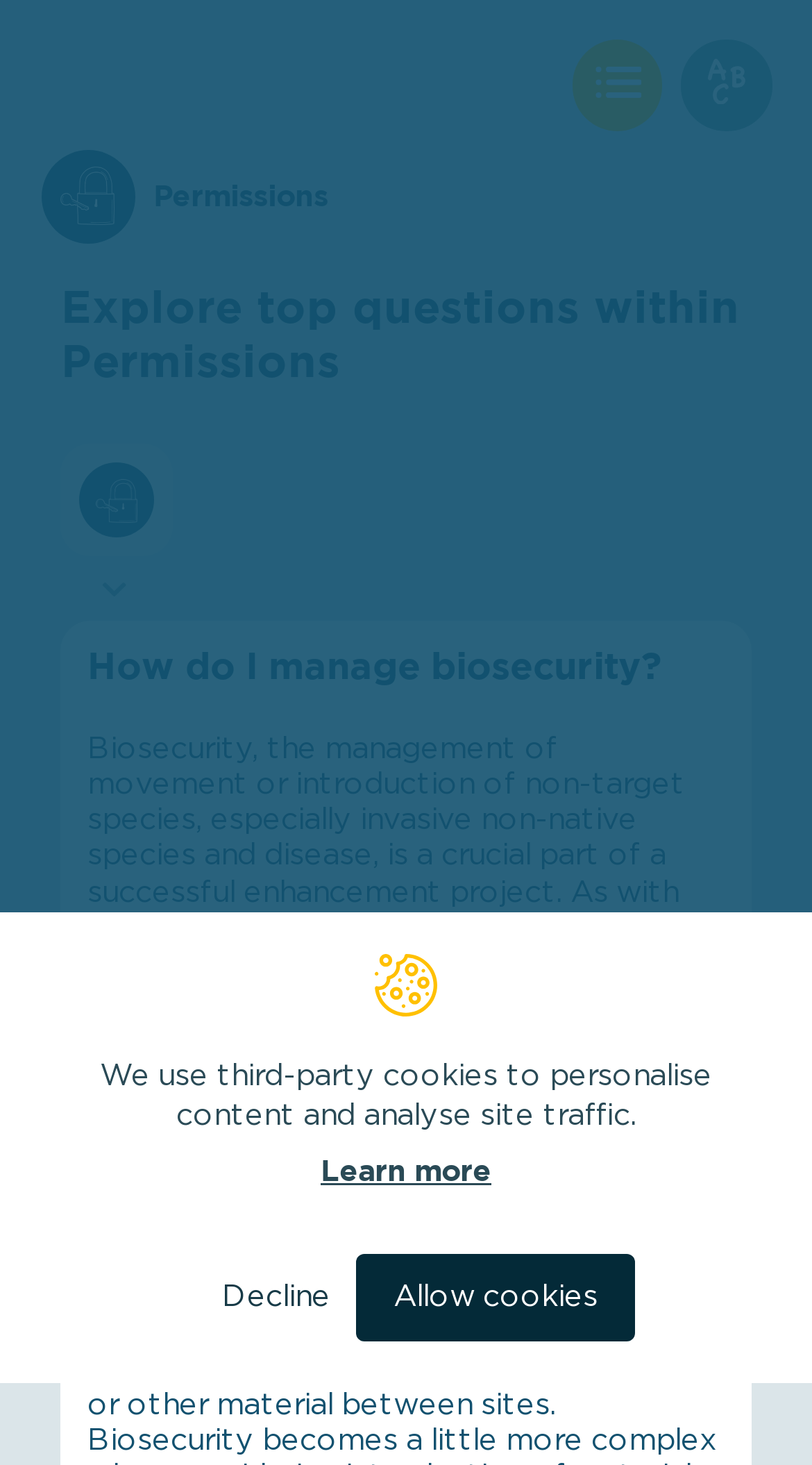Respond to the question below with a single word or phrase:
What is the main topic of this webpage?

Biosecurity